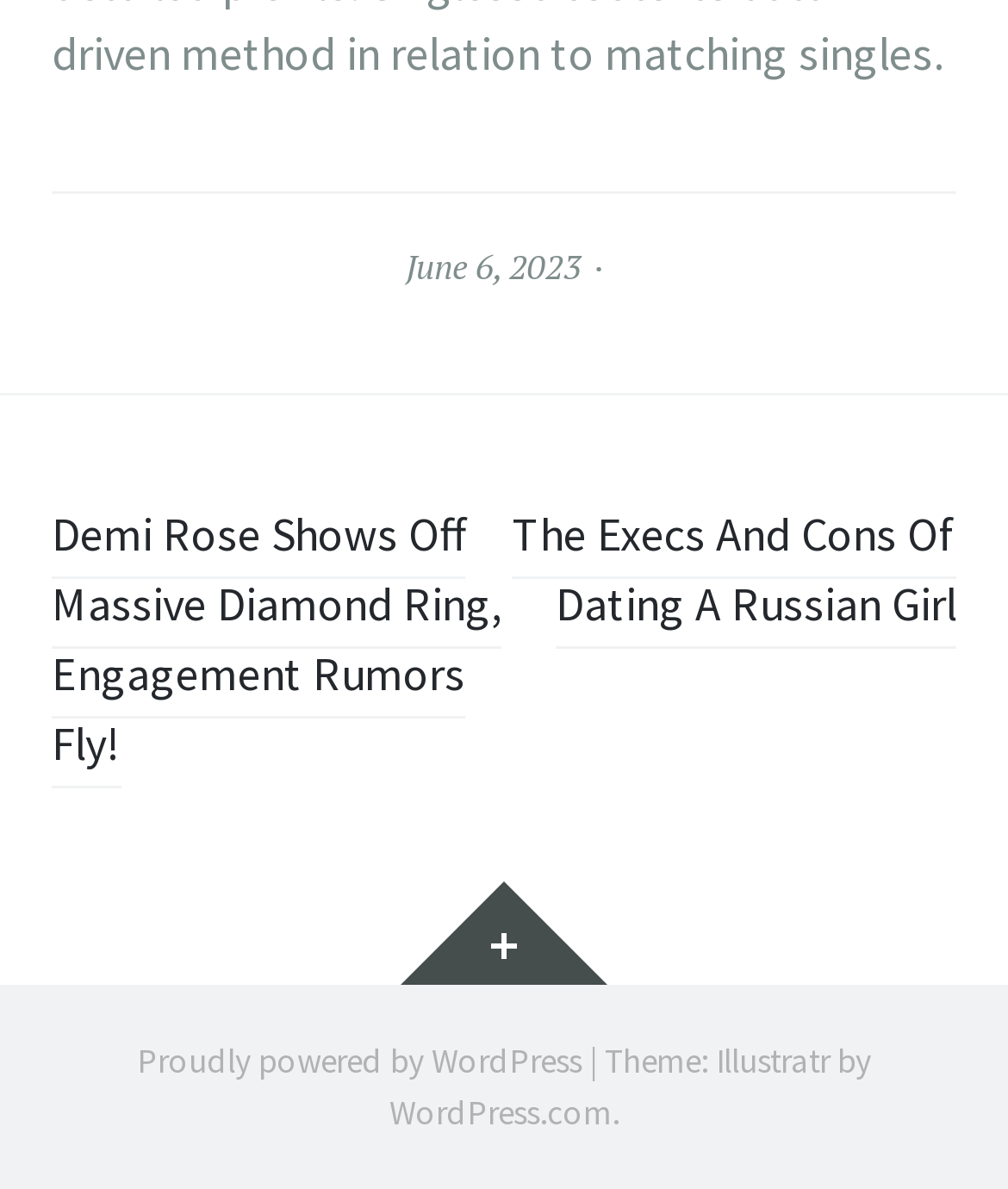Extract the bounding box coordinates of the UI element described: "Proudly powered by WordPress". Provide the coordinates in the format [left, top, right, bottom] with values ranging from 0 to 1.

[0.136, 0.874, 0.577, 0.911]